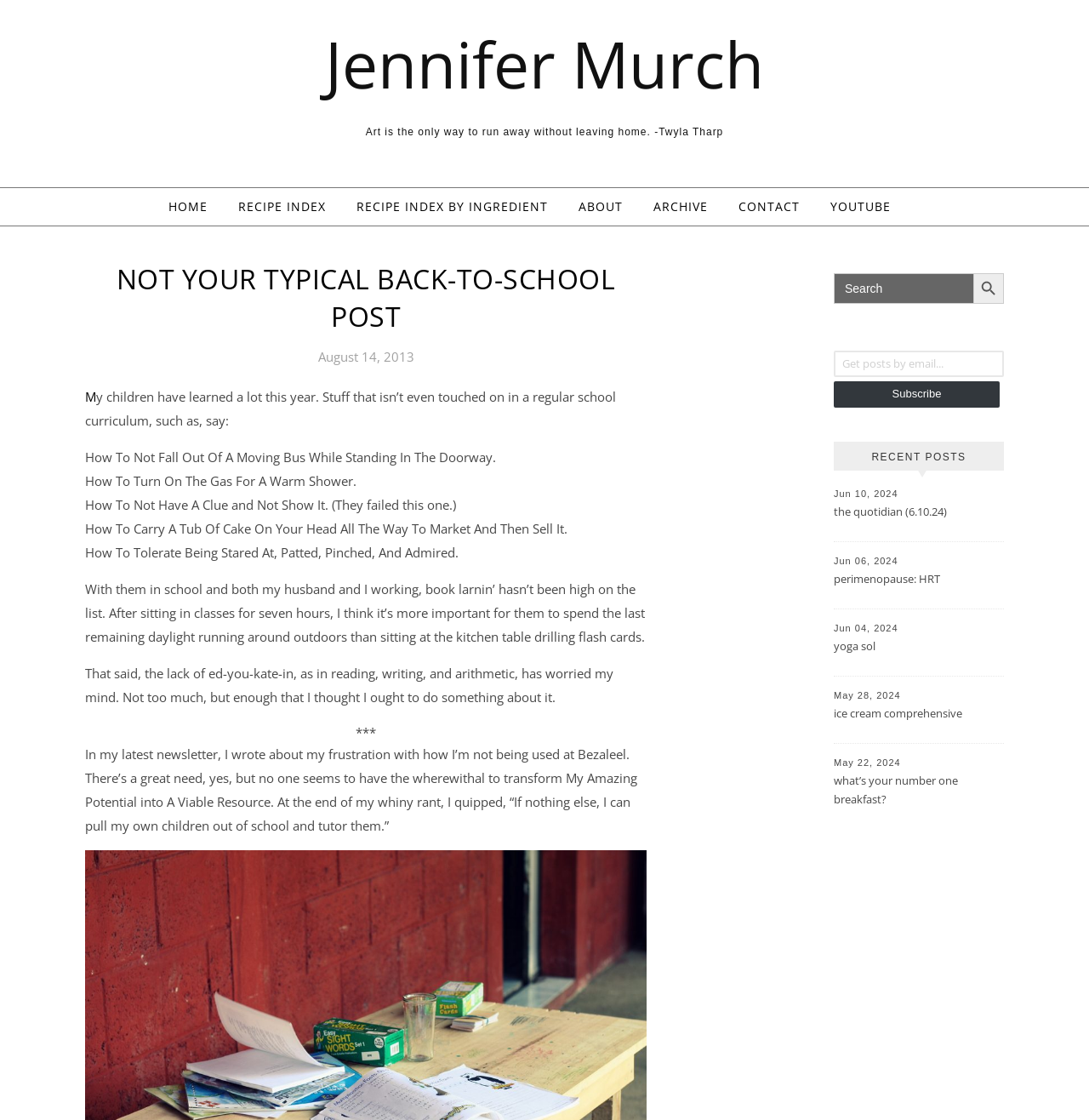What is the author's name?
Please describe in detail the information shown in the image to answer the question.

The author's name is mentioned in the link 'Jennifer Murch' at the top of the webpage, which suggests that the author is Jennifer Murch.